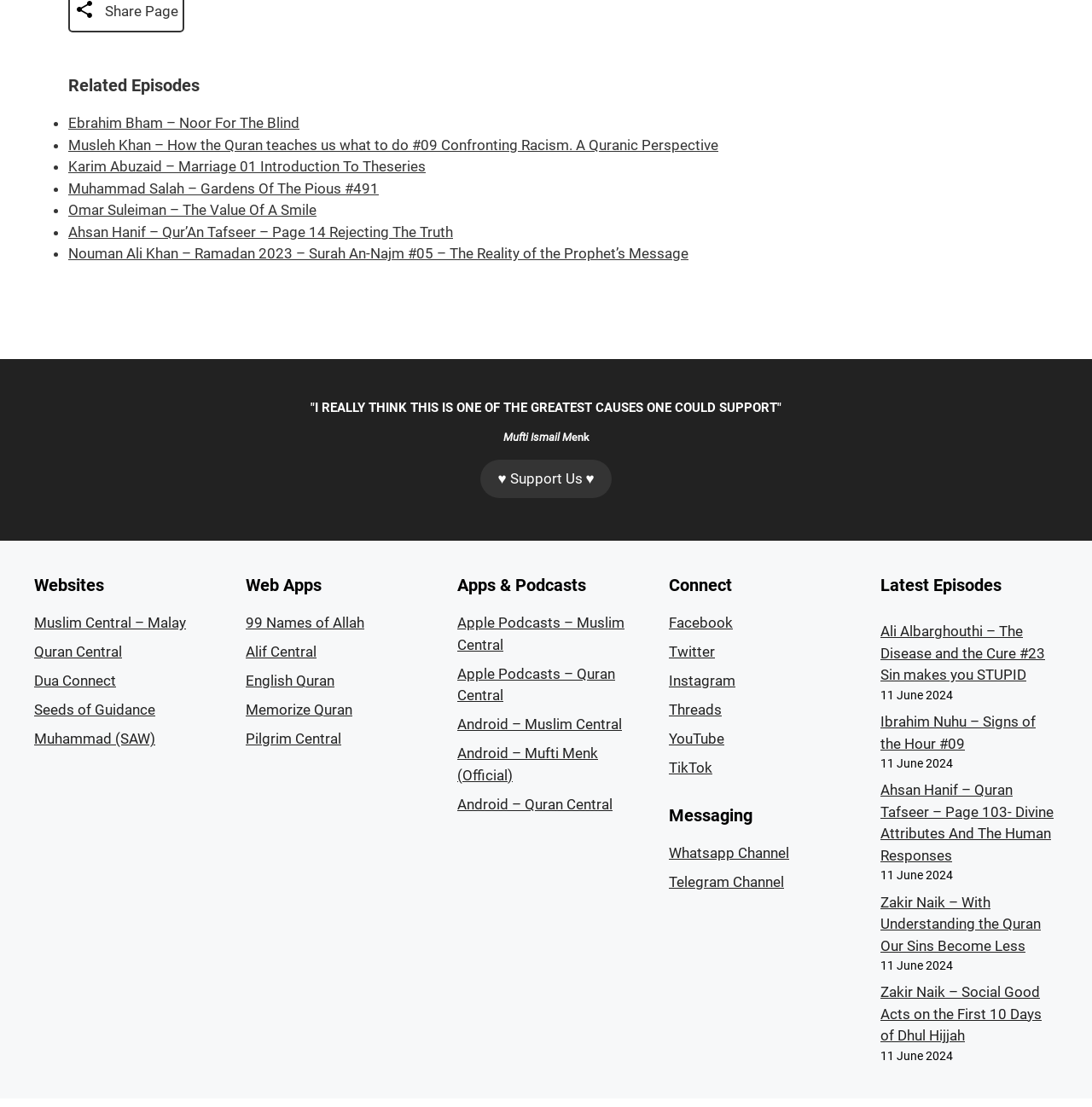Based on the element description Apple Podcasts – Quran Central, identify the bounding box of the UI element in the given webpage screenshot. The coordinates should be in the format (top-left x, top-left y, bottom-right x, bottom-right y) and must be between 0 and 1.

[0.419, 0.601, 0.563, 0.636]